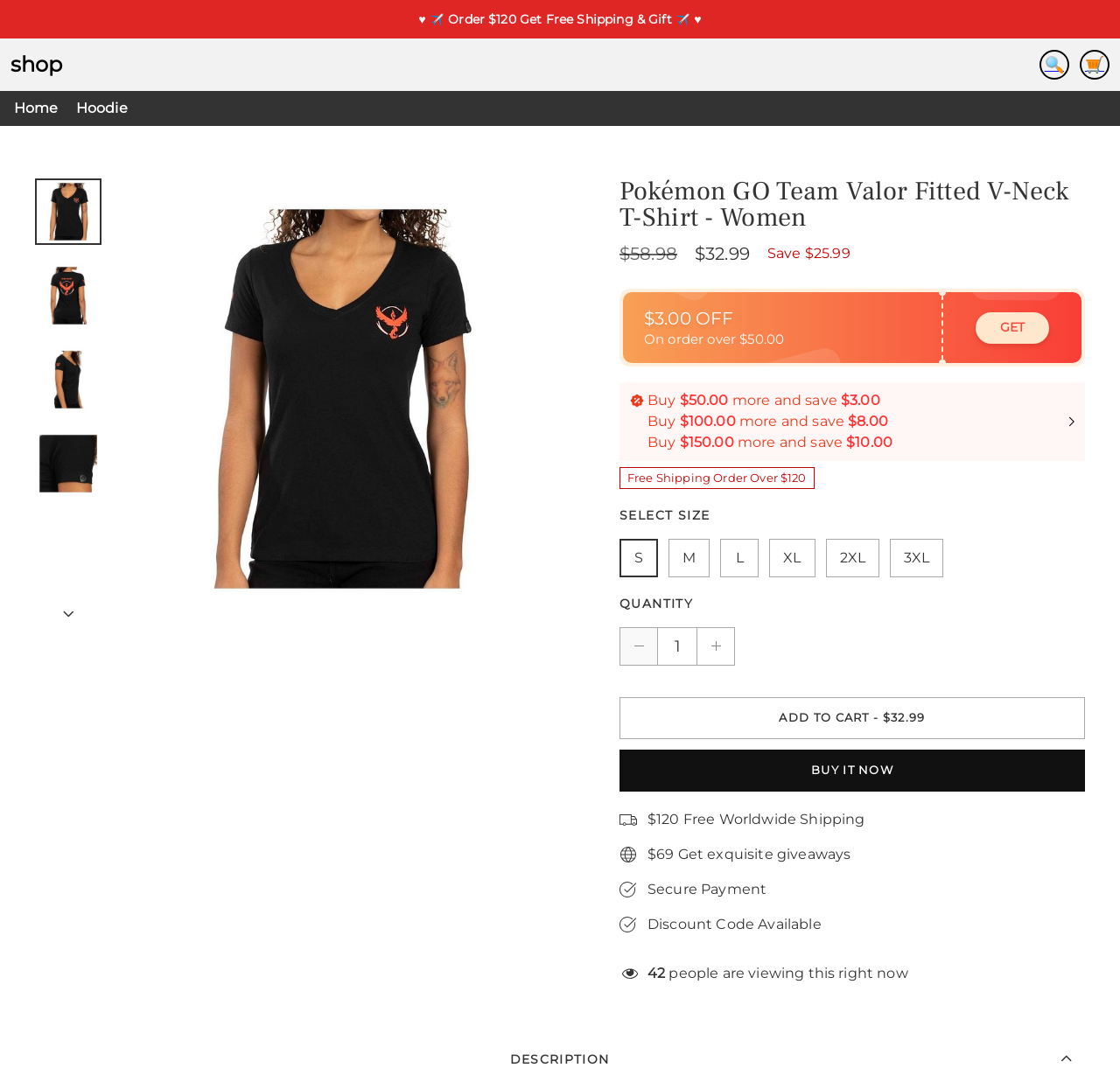Locate the bounding box coordinates of the clickable region to complete the following instruction: "Click the 'BUY IT NOW' button."

[0.553, 0.693, 0.969, 0.731]